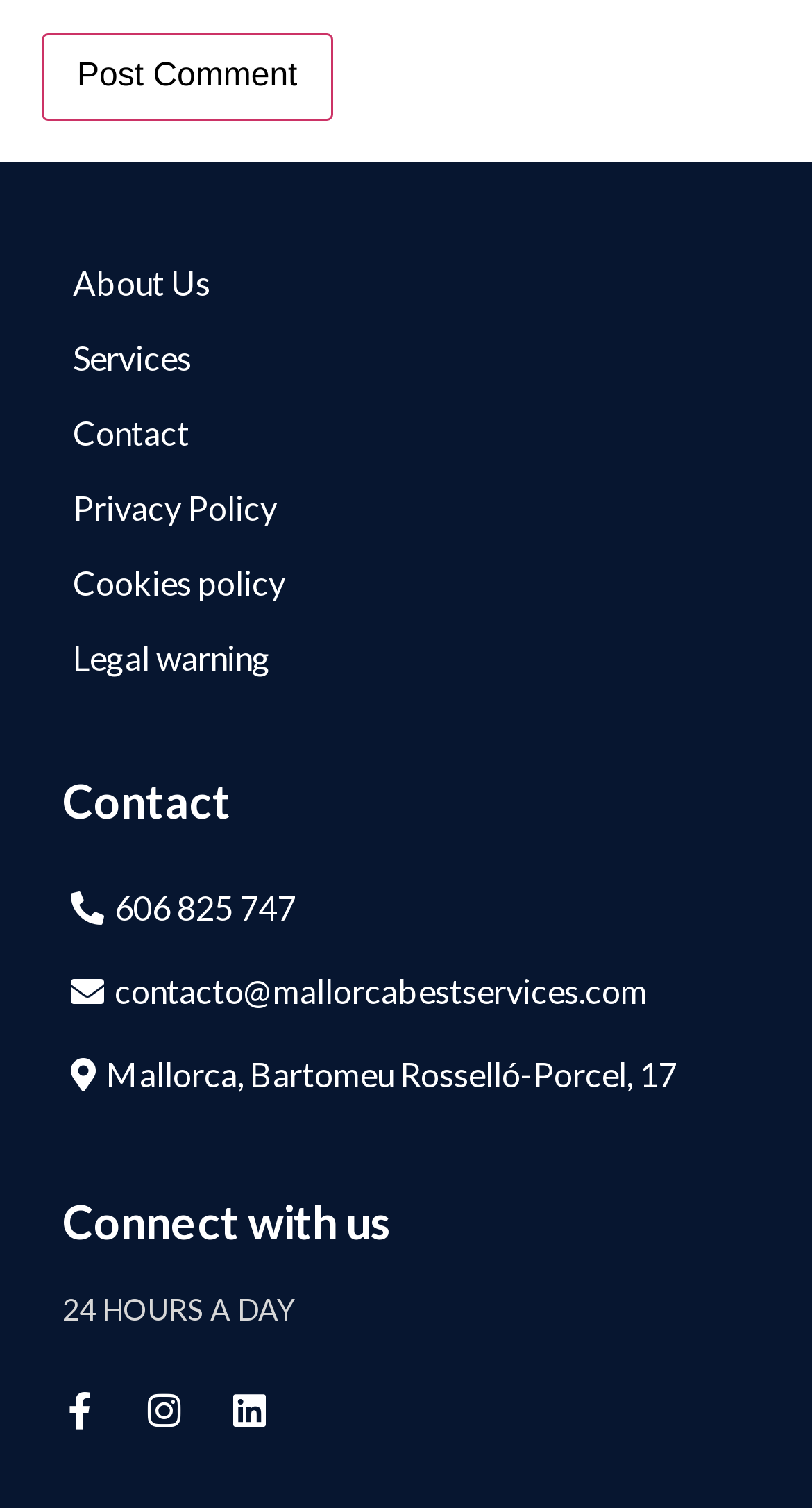With reference to the image, please provide a detailed answer to the following question: How many links are in the top navigation menu?

I counted the number of link elements in the top navigation menu, which are 'About Us', 'Services', 'Contact', 'Privacy Policy', 'Cookies policy', and 'Legal warning', totaling 6 links.